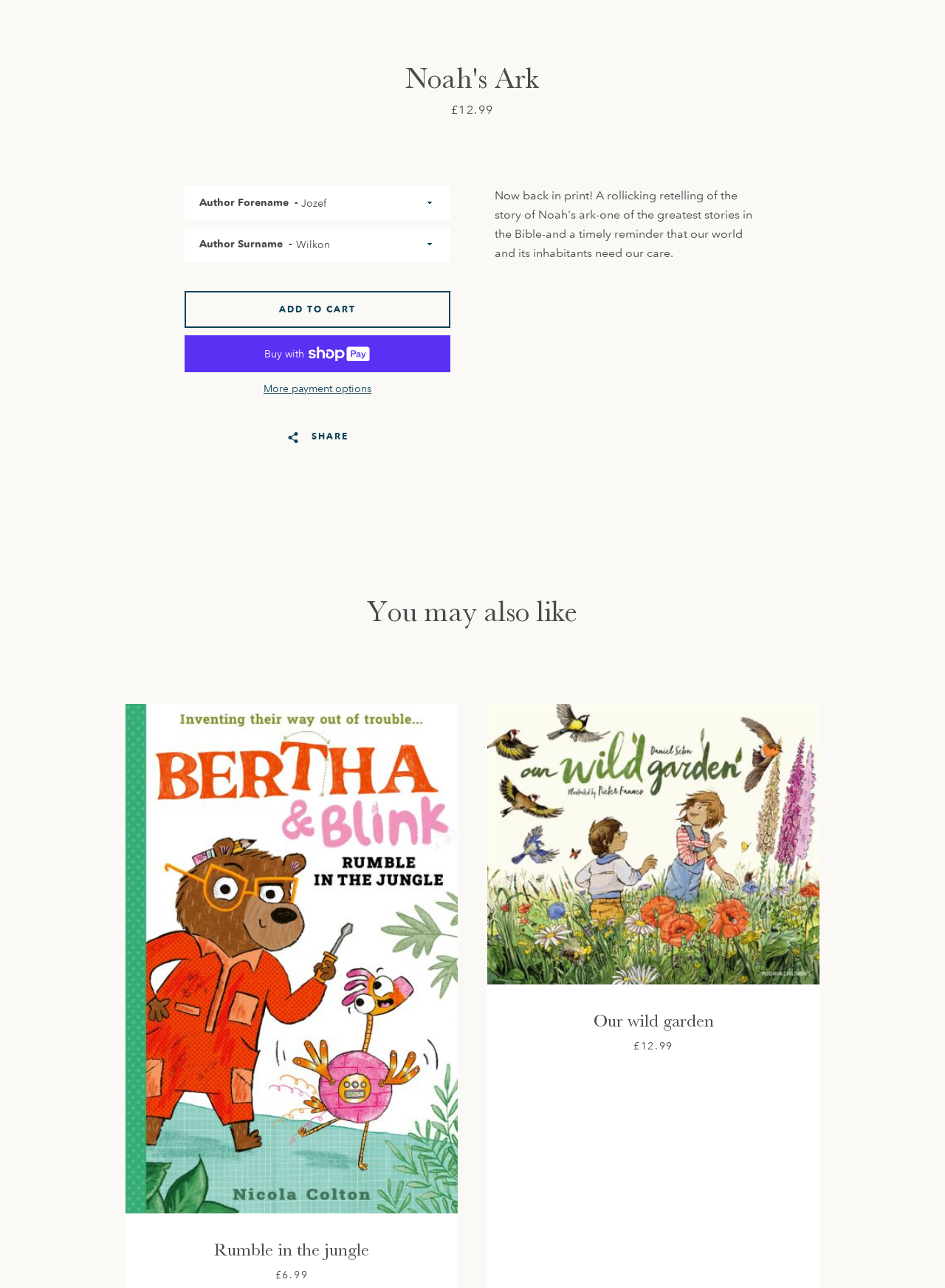Given the element description Privacy Policy, predict the bounding box coordinates for the UI element in the webpage screenshot. The format should be (top-left x, top-left y, bottom-right x, bottom-right y), and the values should be between 0 and 1.

[0.141, 0.27, 0.23, 0.28]